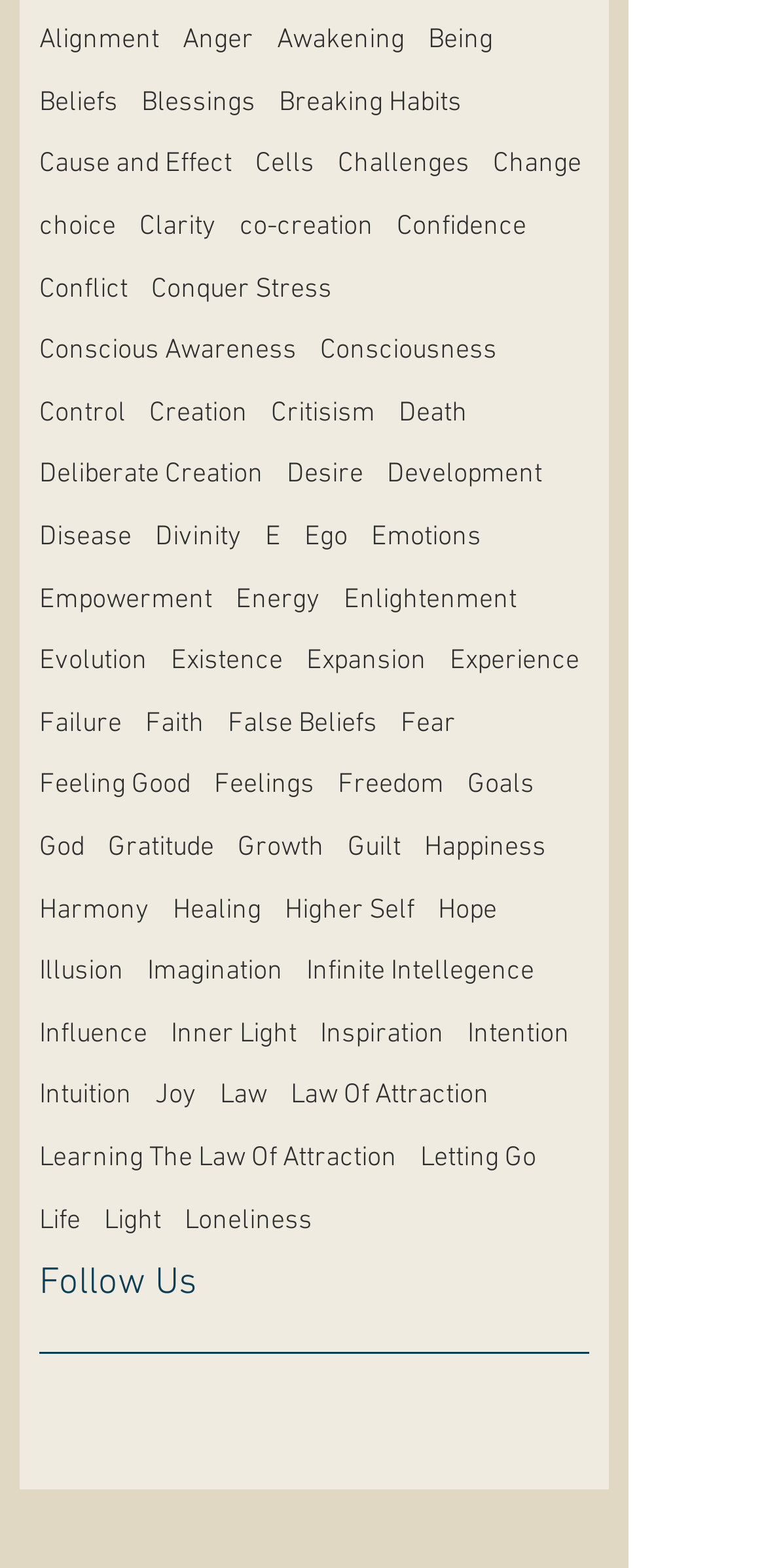What is the first link on the webpage?
Examine the screenshot and reply with a single word or phrase.

Alignment